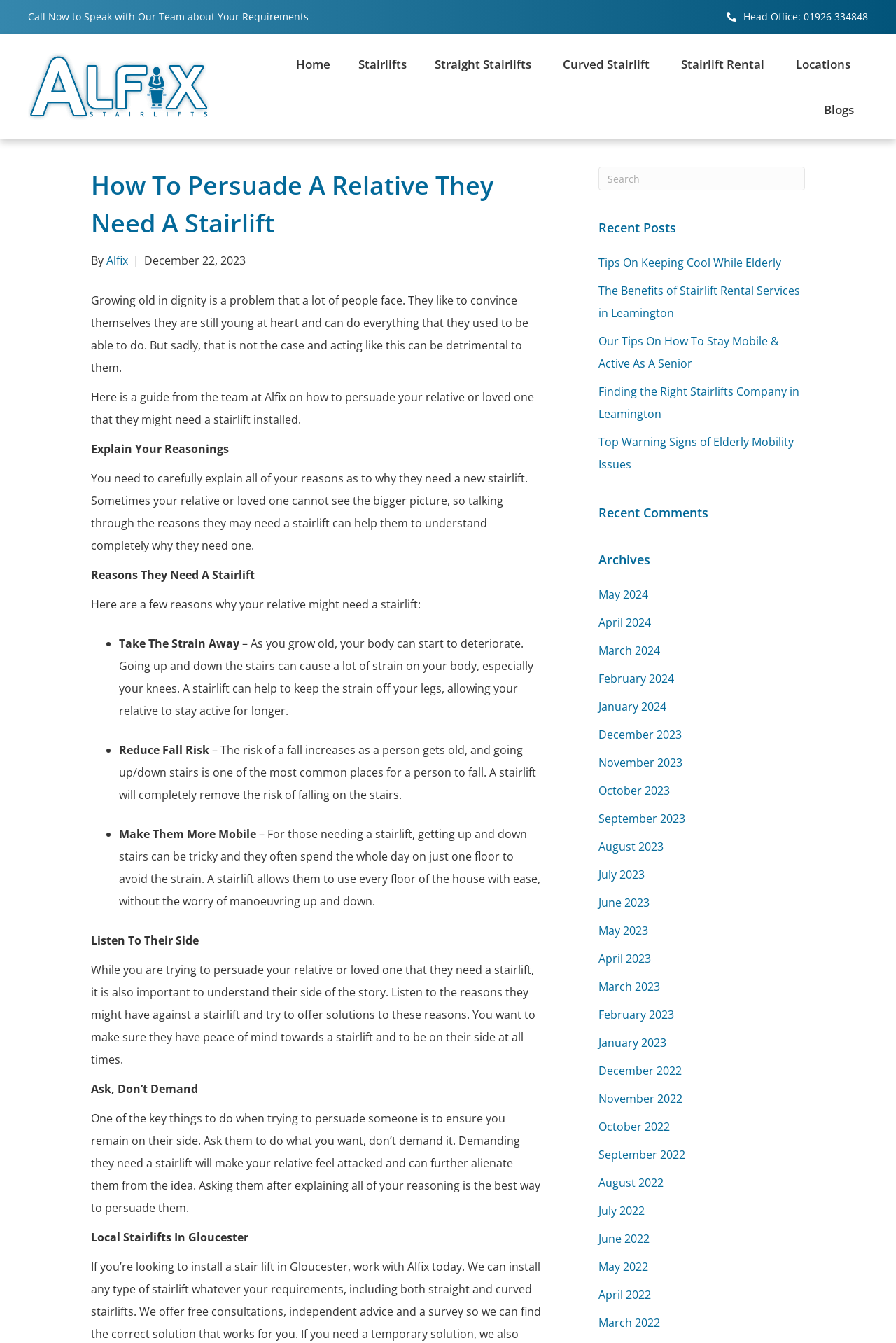What is the company name mentioned on the webpage?
Please answer the question with as much detail and depth as you can.

The company name 'Alfix' is mentioned on the webpage, specifically in the header section, as 'Alfix Stairlifts Stairlifts Company Leamington' and also in the article content as 'By Alfix'.